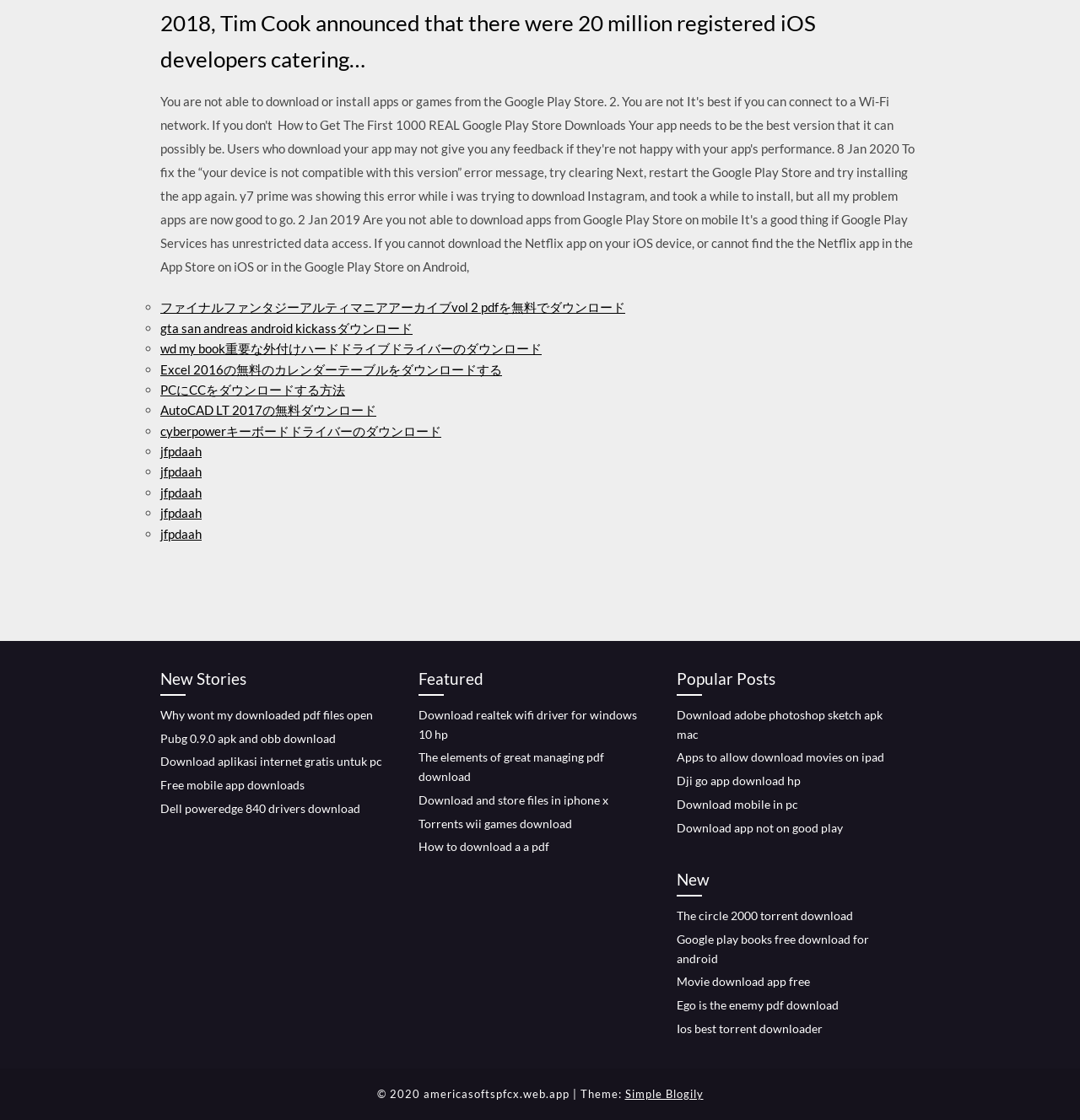Use a single word or phrase to answer the question:
What is the theme of this website?

Simple Blogily